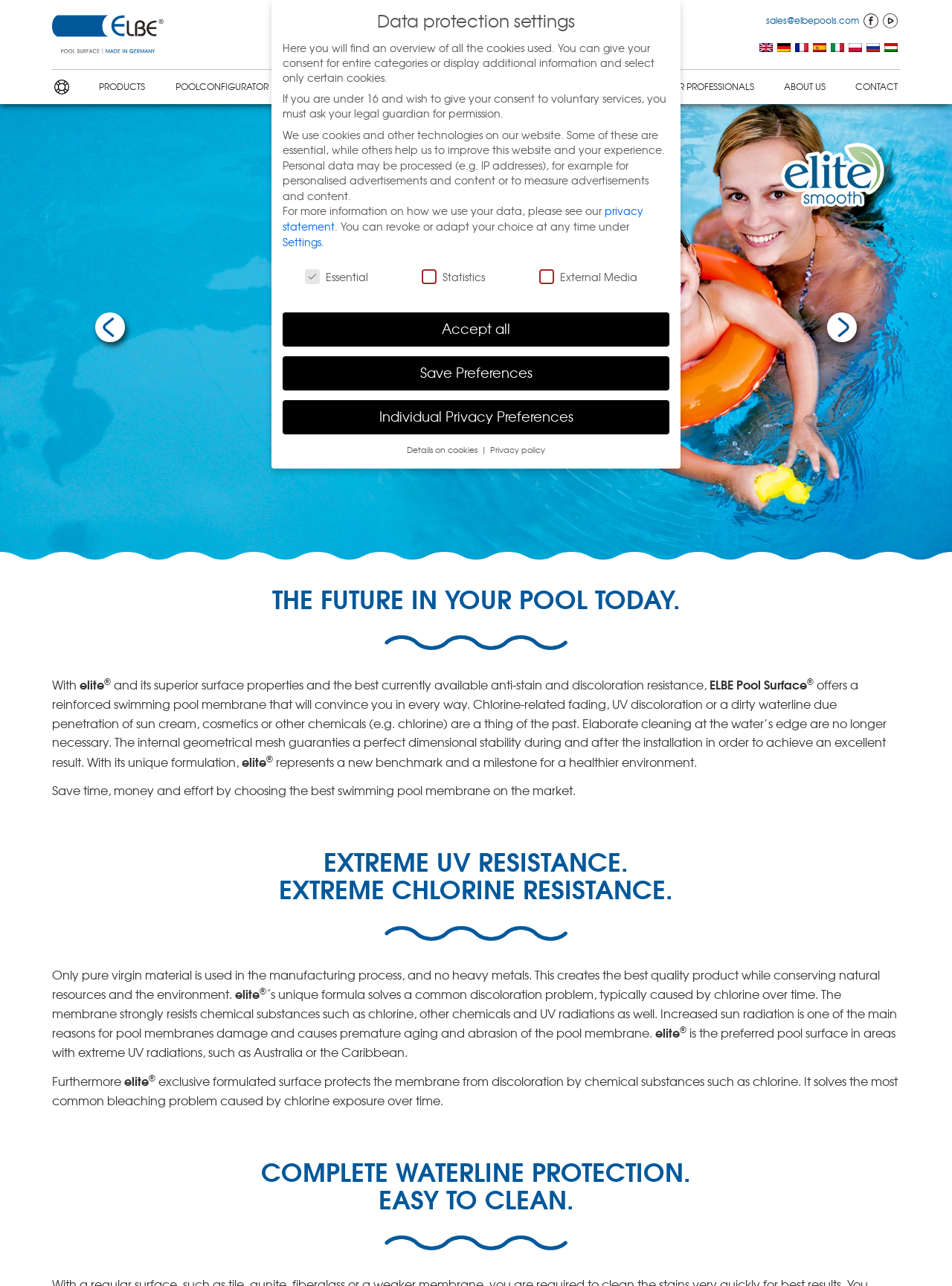Please determine the bounding box coordinates of the clickable area required to carry out the following instruction: "Click the 'HOME' link". The coordinates must be four float numbers between 0 and 1, represented as [left, top, right, bottom].

[0.055, 0.06, 0.075, 0.075]